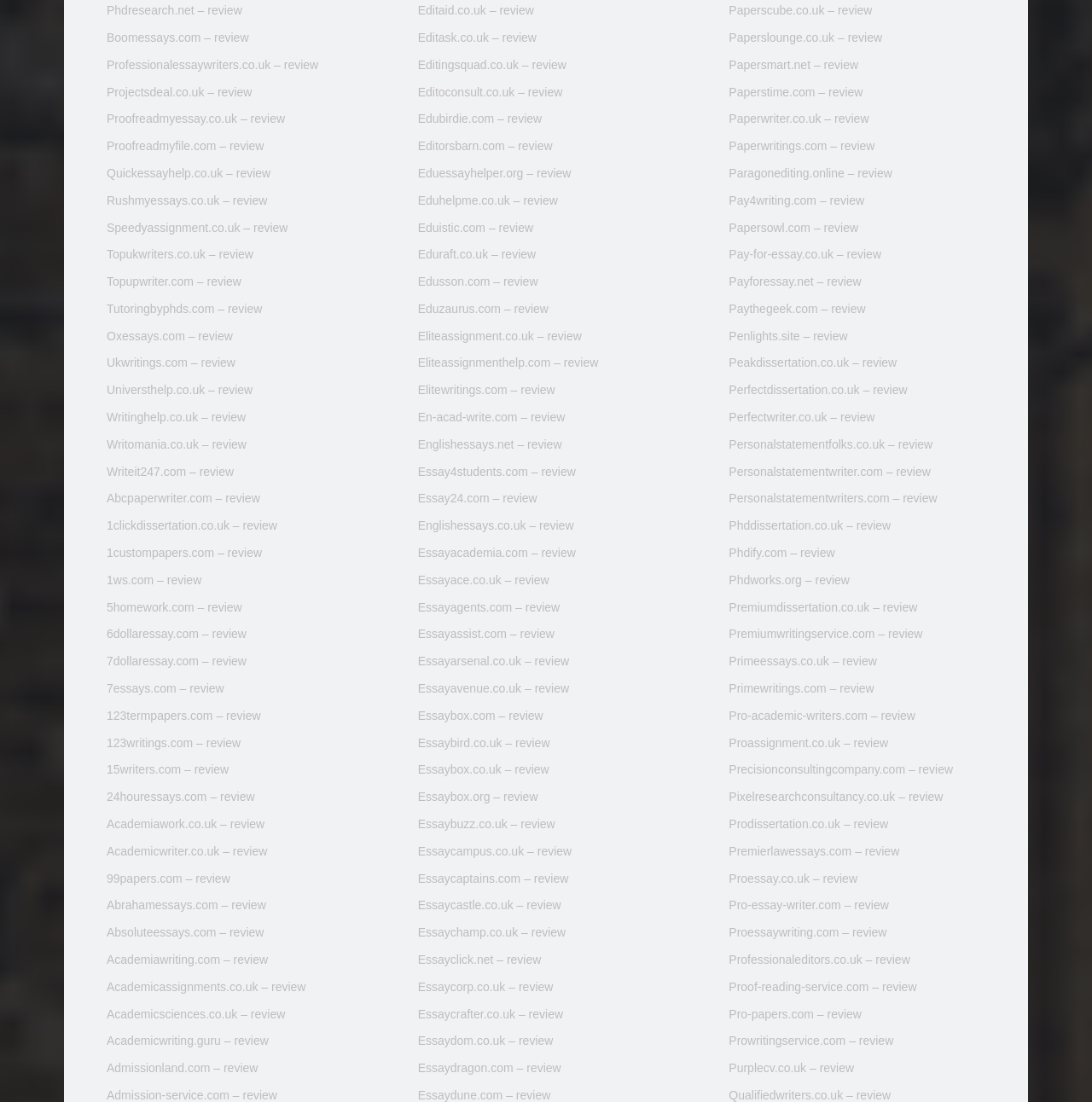Determine the bounding box coordinates of the clickable region to follow the instruction: "Go to the review of Abcpaperwriter.com".

[0.098, 0.446, 0.238, 0.459]